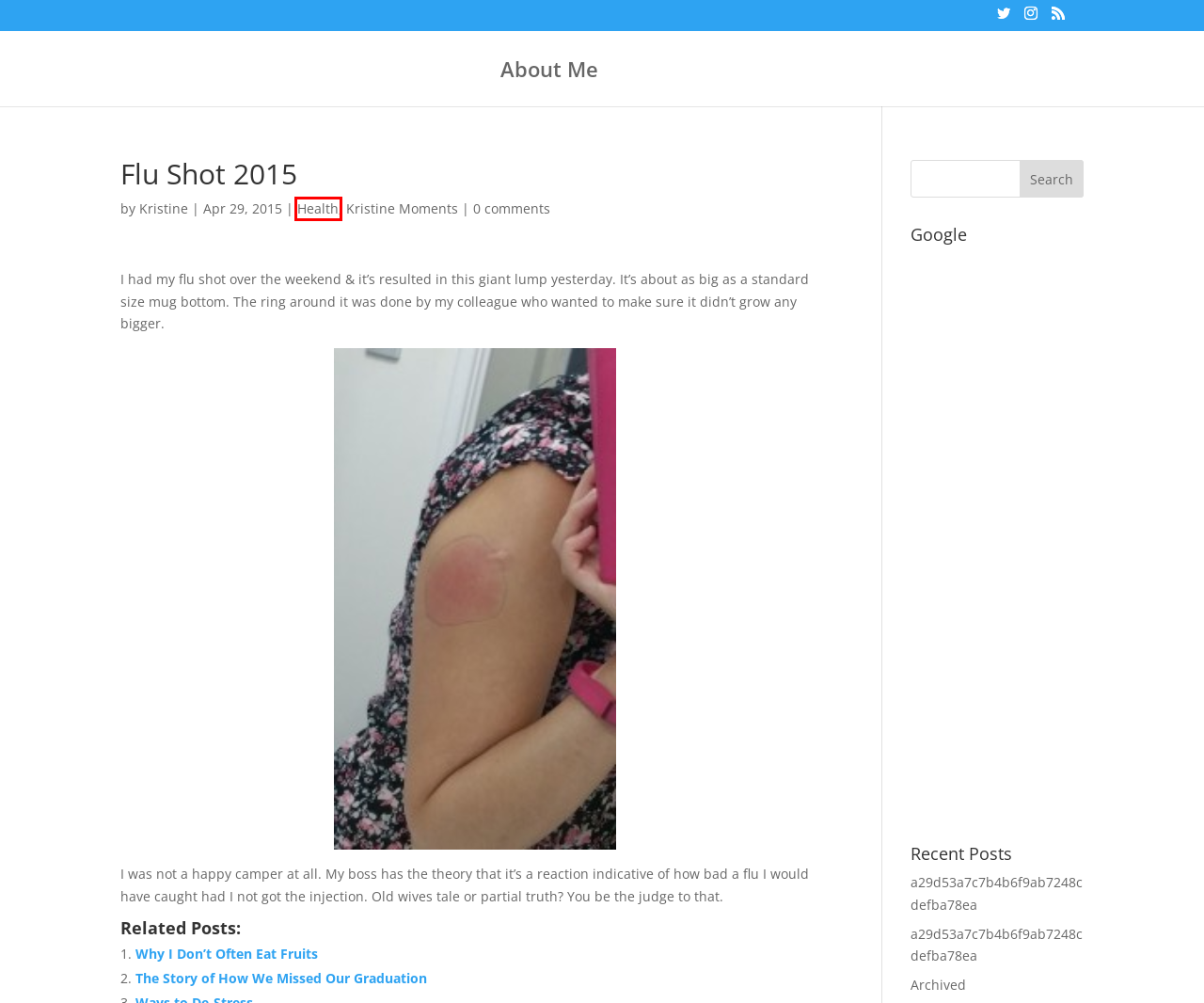You are given a screenshot depicting a webpage with a red bounding box around a UI element. Select the description that best corresponds to the new webpage after clicking the selected element. Here are the choices:
A. Why I Don't Often Eat Fruits - KristineSays 2.0
B. About Me - KristineSays 2.0
C. Health Archives - KristineSays 2.0
D. KristineSays 2.0 - Fragments of Disjointed Thoughts
E. Kristine Moments Archives - KristineSays 2.0
F. The Story of How We Missed Our Graduation - KristineSays 2.0
G. Archived - KristineSays 2.0
H. a29d53a7c7b4b6f9ab7248cdefba78ea - KristineSays 2.0

C